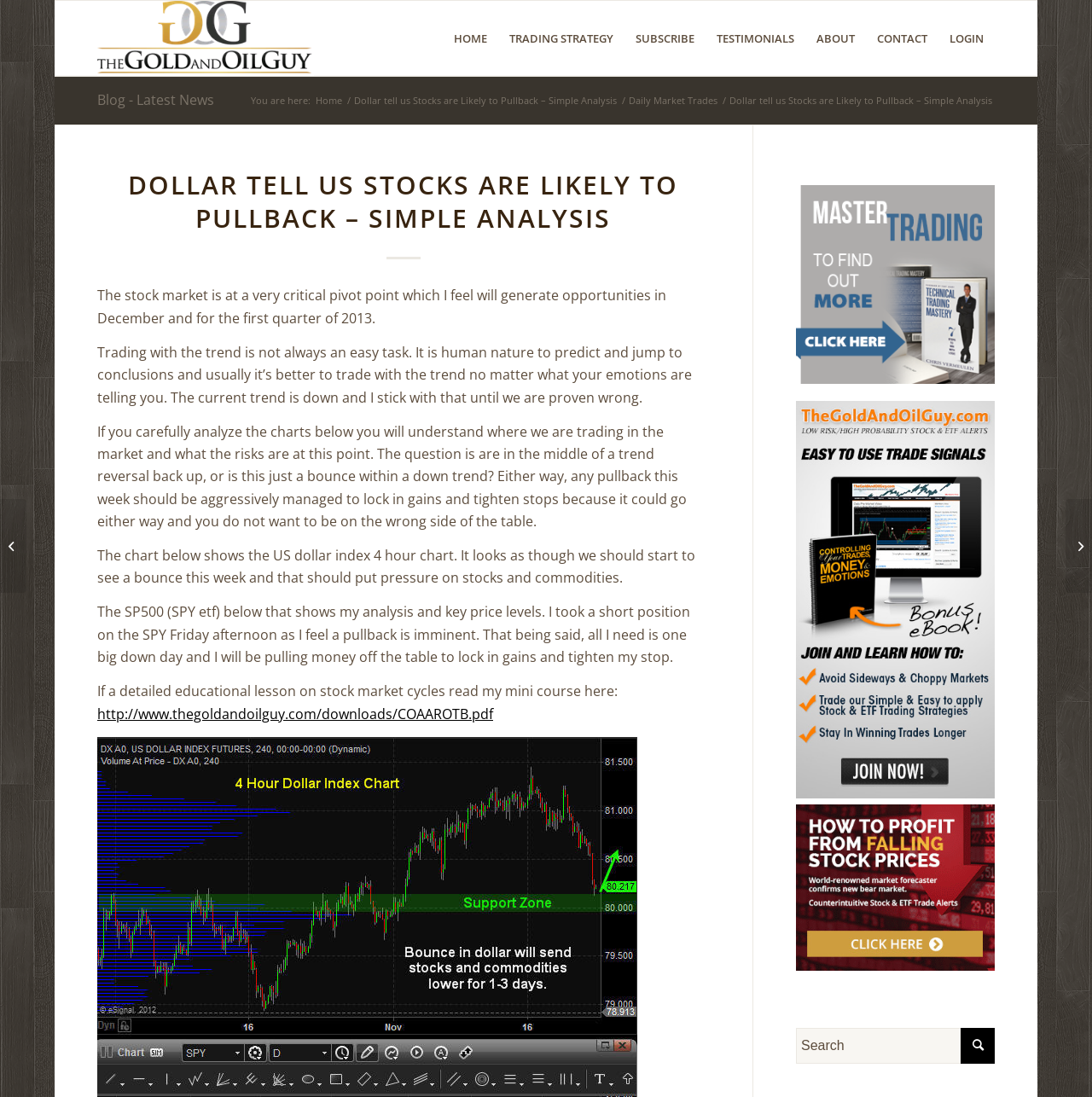Provide the bounding box coordinates for the UI element that is described by this text: "alt="Technical Trading Mastery"". The coordinates should be in the form of four float numbers between 0 and 1: [left, top, right, bottom].

[0.729, 0.871, 0.911, 0.888]